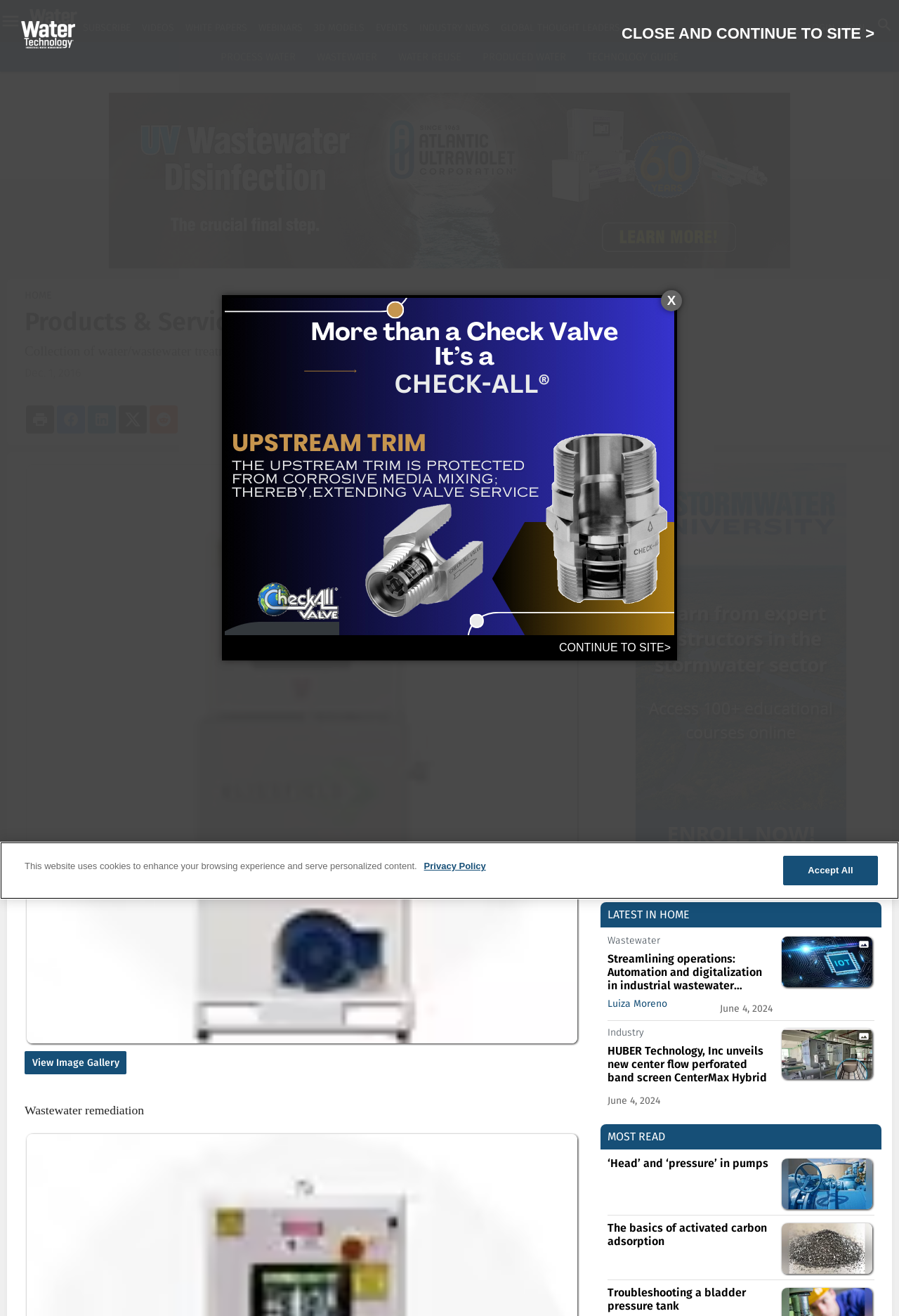Kindly determine the bounding box coordinates for the area that needs to be clicked to execute this instruction: "View the 'Image Gallery'".

[0.027, 0.799, 0.141, 0.816]